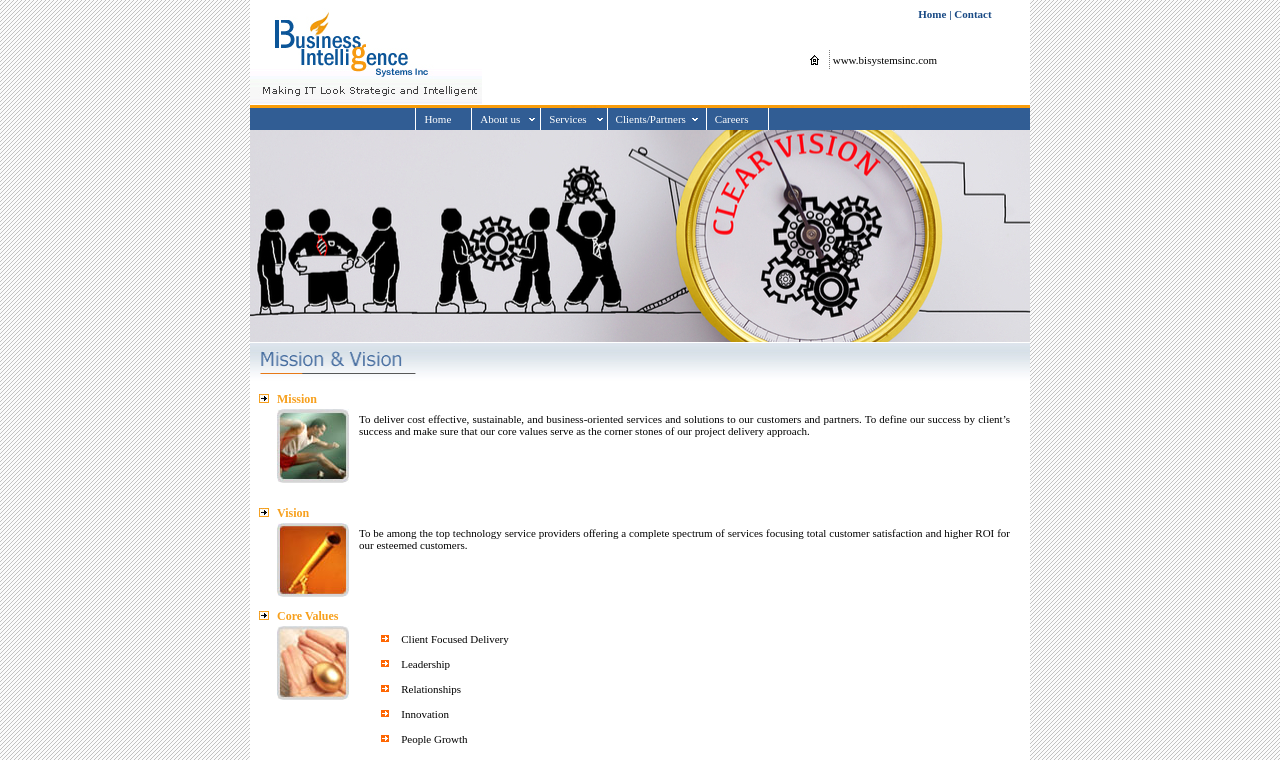From the webpage screenshot, predict the bounding box of the UI element that matches this description: "About".

None